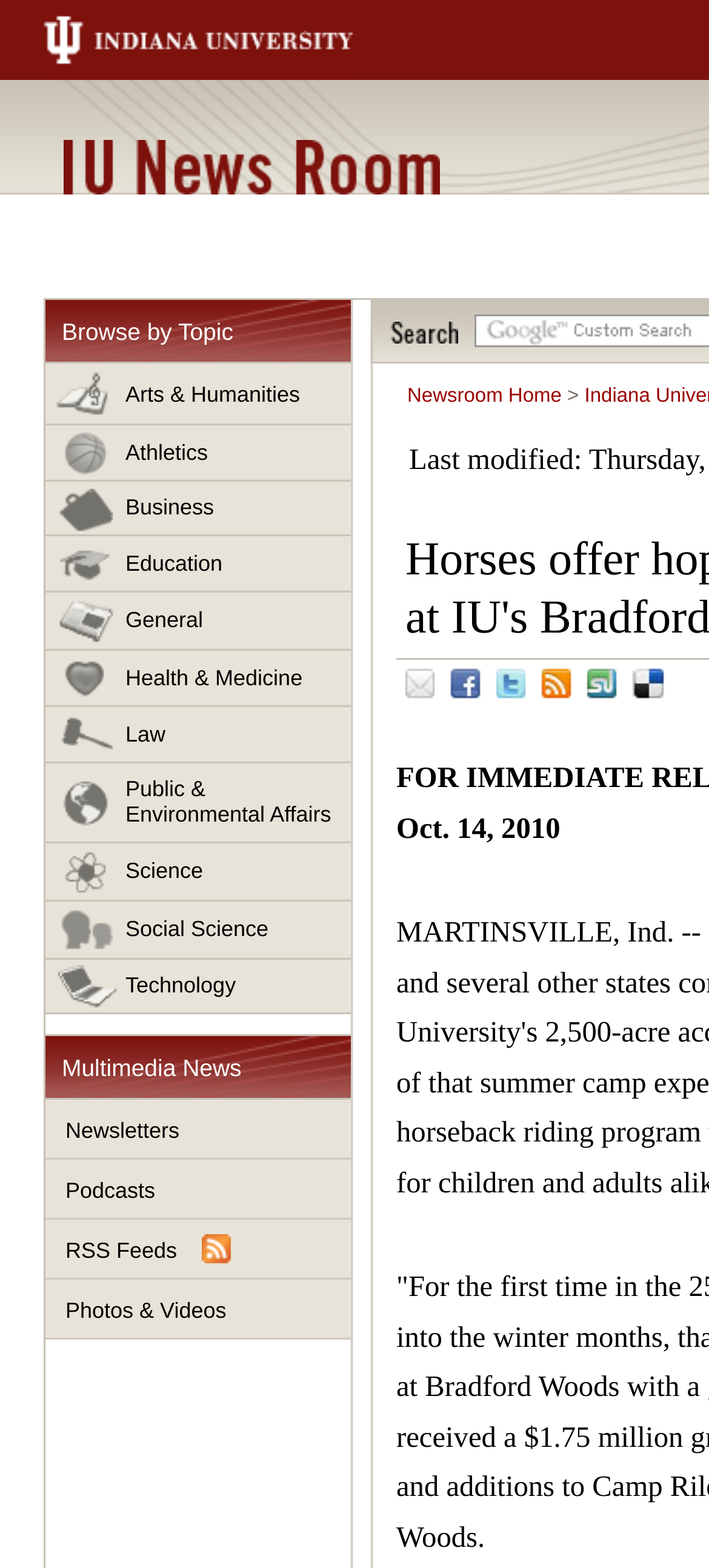Specify the bounding box coordinates of the element's region that should be clicked to achieve the following instruction: "Search". The bounding box coordinates consist of four float numbers between 0 and 1, in the format [left, top, right, bottom].

[0.551, 0.205, 0.646, 0.219]